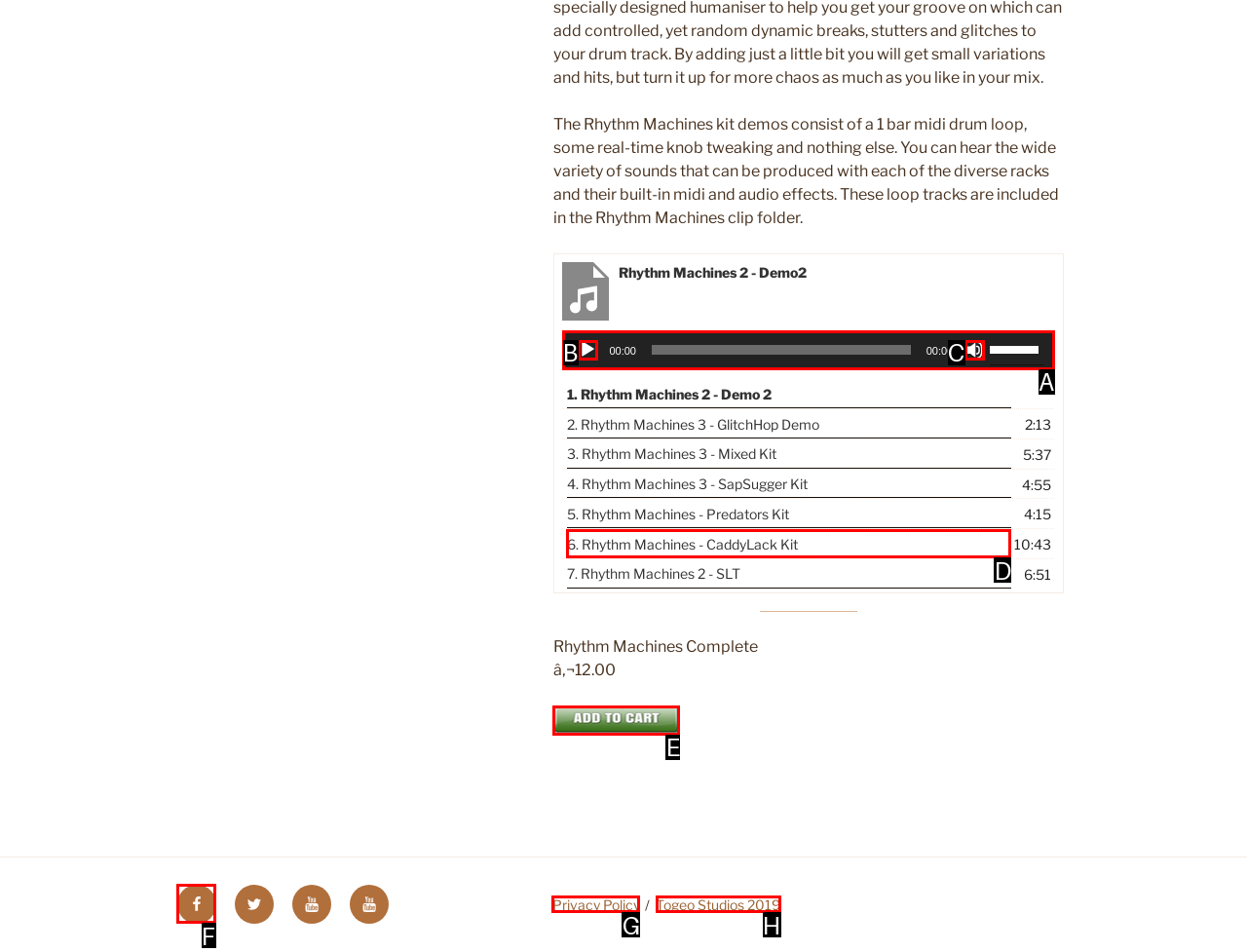Determine the correct UI element to click for this instruction: Visit Facebook. Respond with the letter of the chosen element.

F